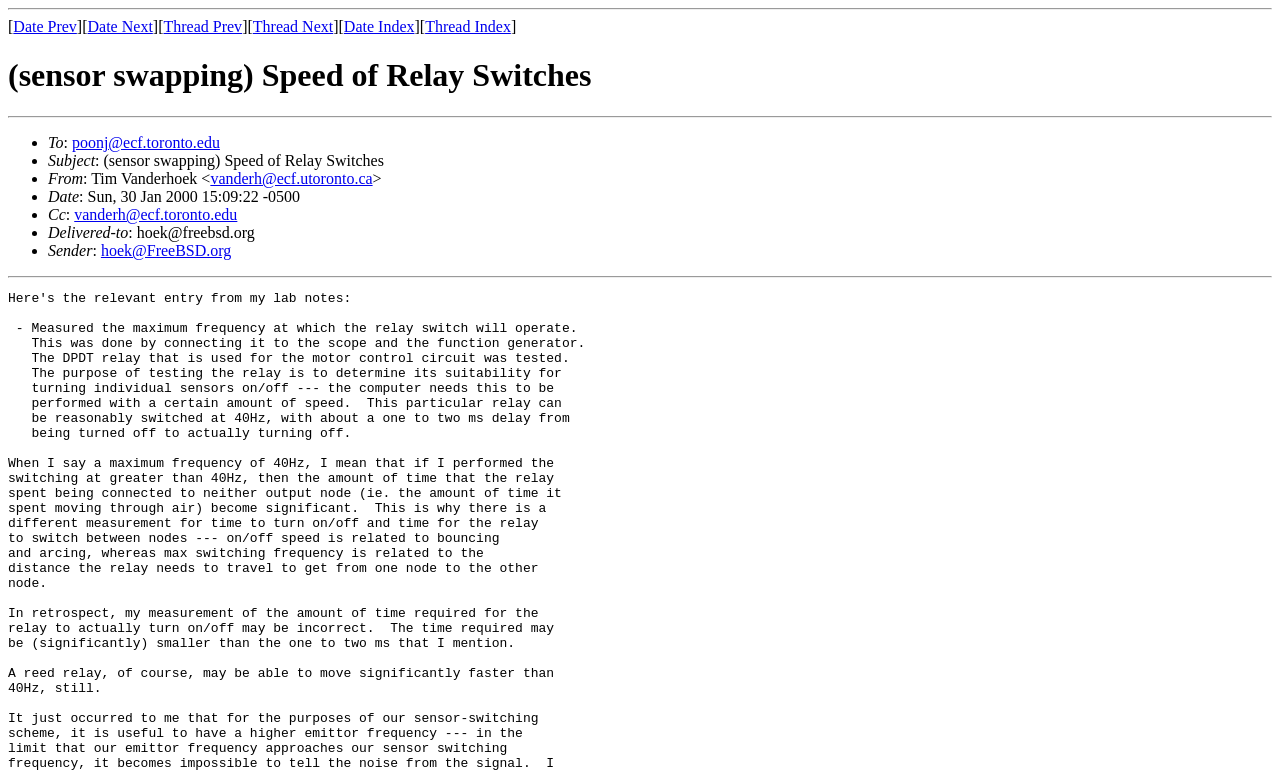Respond concisely with one word or phrase to the following query:
What is the date of the email?

Sun, 30 Jan 2000 15:09:22 -0500